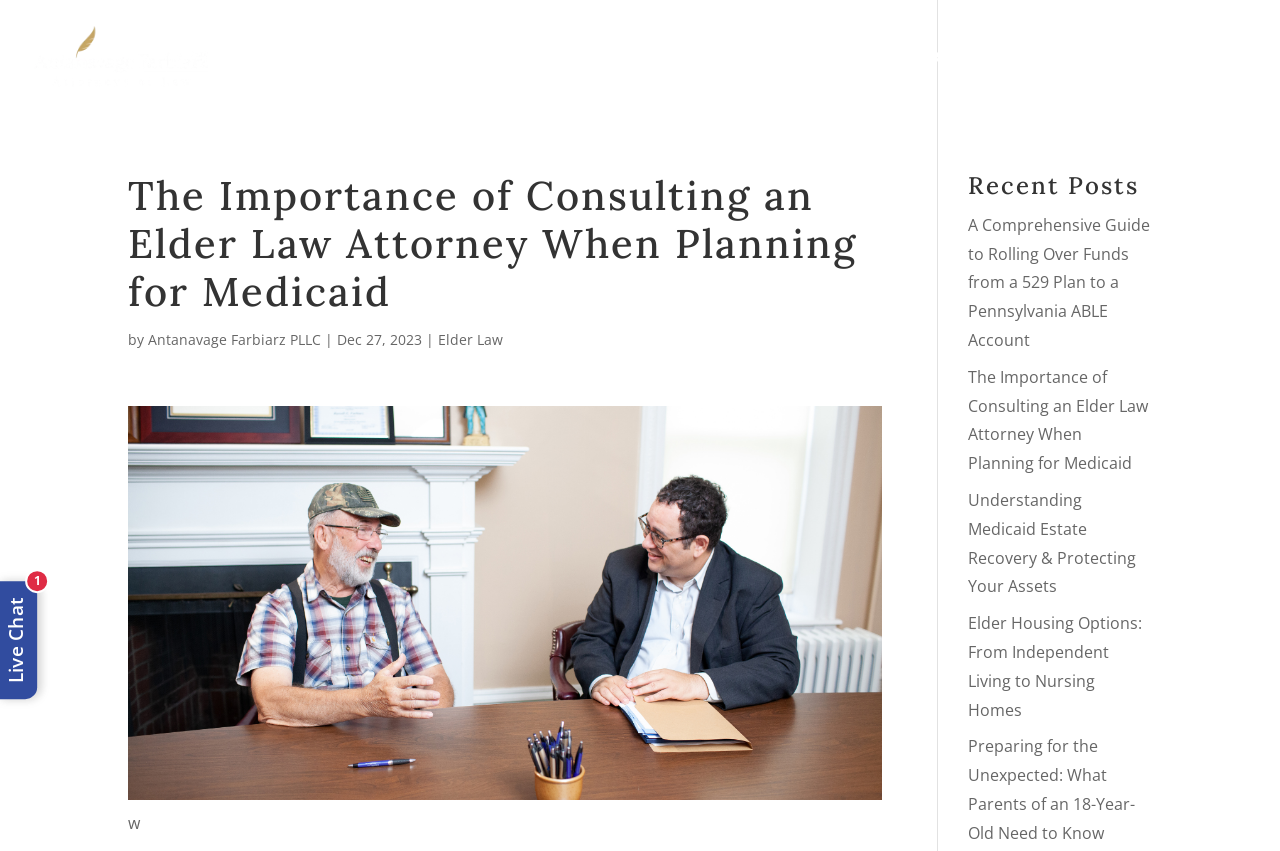Based on the image, please elaborate on the answer to the following question:
What is the date of the main article?

I found the answer by looking at the text below the main heading, which includes the date 'Dec 27, 2023'.